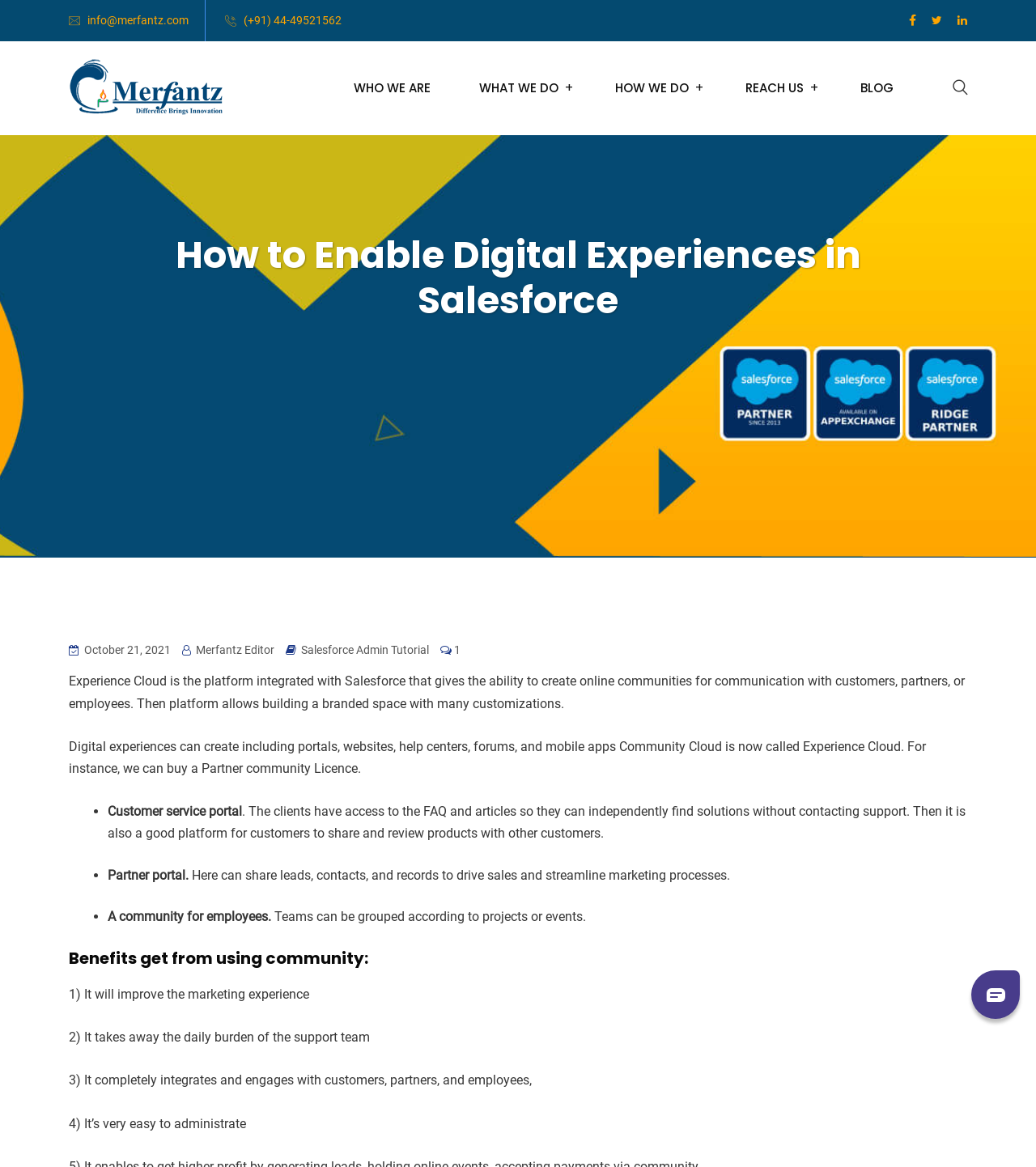Given the description "BLOG", provide the bounding box coordinates of the corresponding UI element.

[0.816, 0.067, 0.877, 0.084]